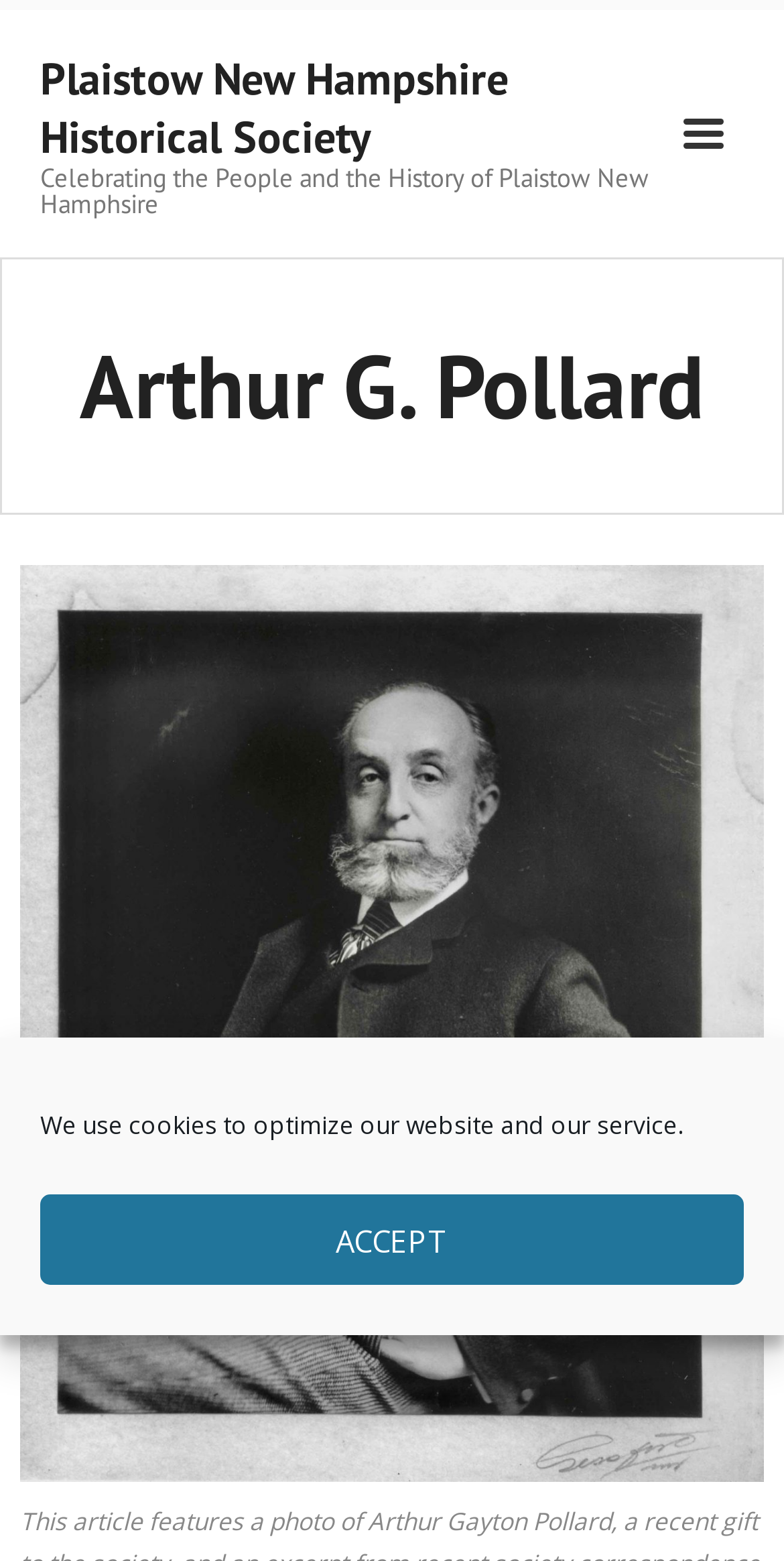What type of content is presented on the webpage?
Using the image as a reference, answer the question with a short word or phrase.

Historical information